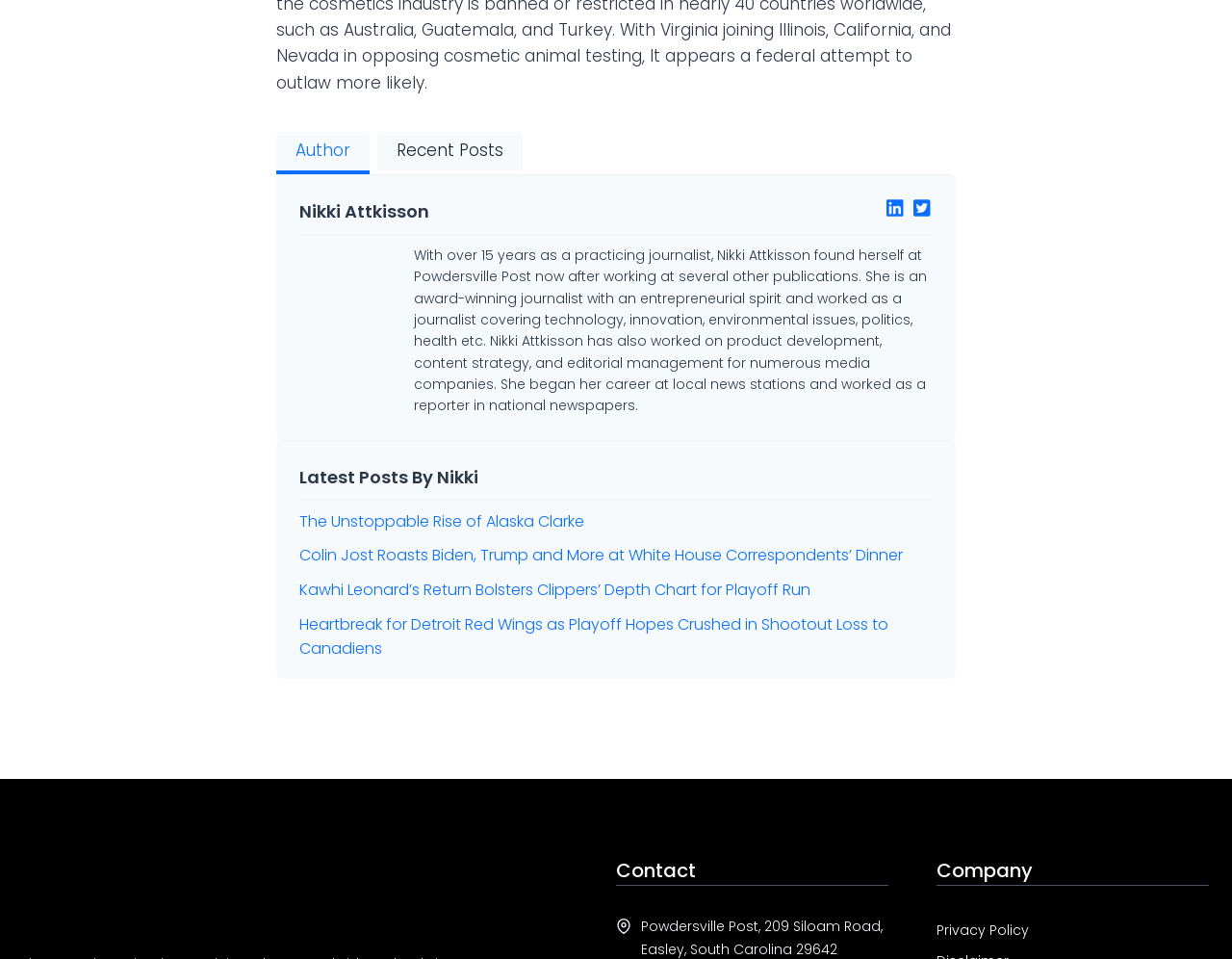Please find the bounding box coordinates of the element that must be clicked to perform the given instruction: "View Nikki Attkisson's profile". The coordinates should be four float numbers from 0 to 1, i.e., [left, top, right, bottom].

[0.243, 0.206, 0.488, 0.233]